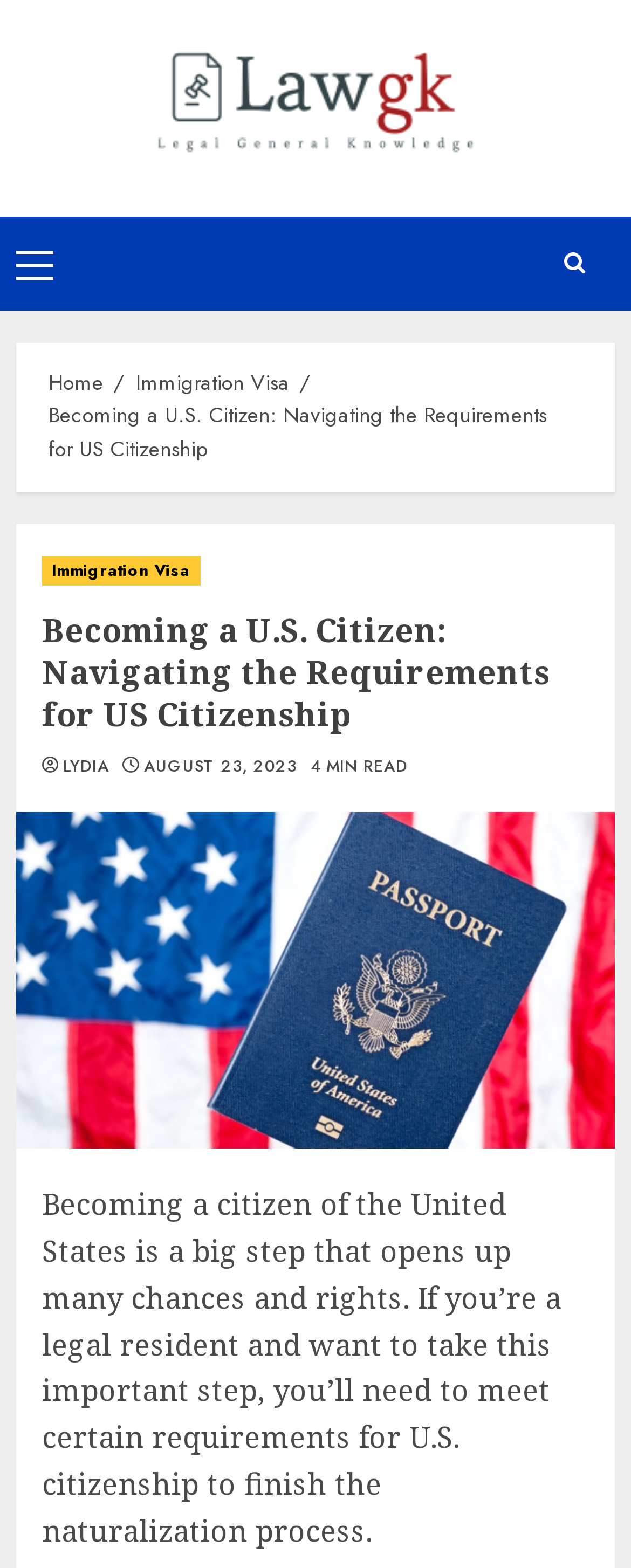Locate the bounding box coordinates of the clickable region necessary to complete the following instruction: "Click the 'LYDIA' link". Provide the coordinates in the format of four float numbers between 0 and 1, i.e., [left, top, right, bottom].

[0.1, 0.482, 0.173, 0.496]